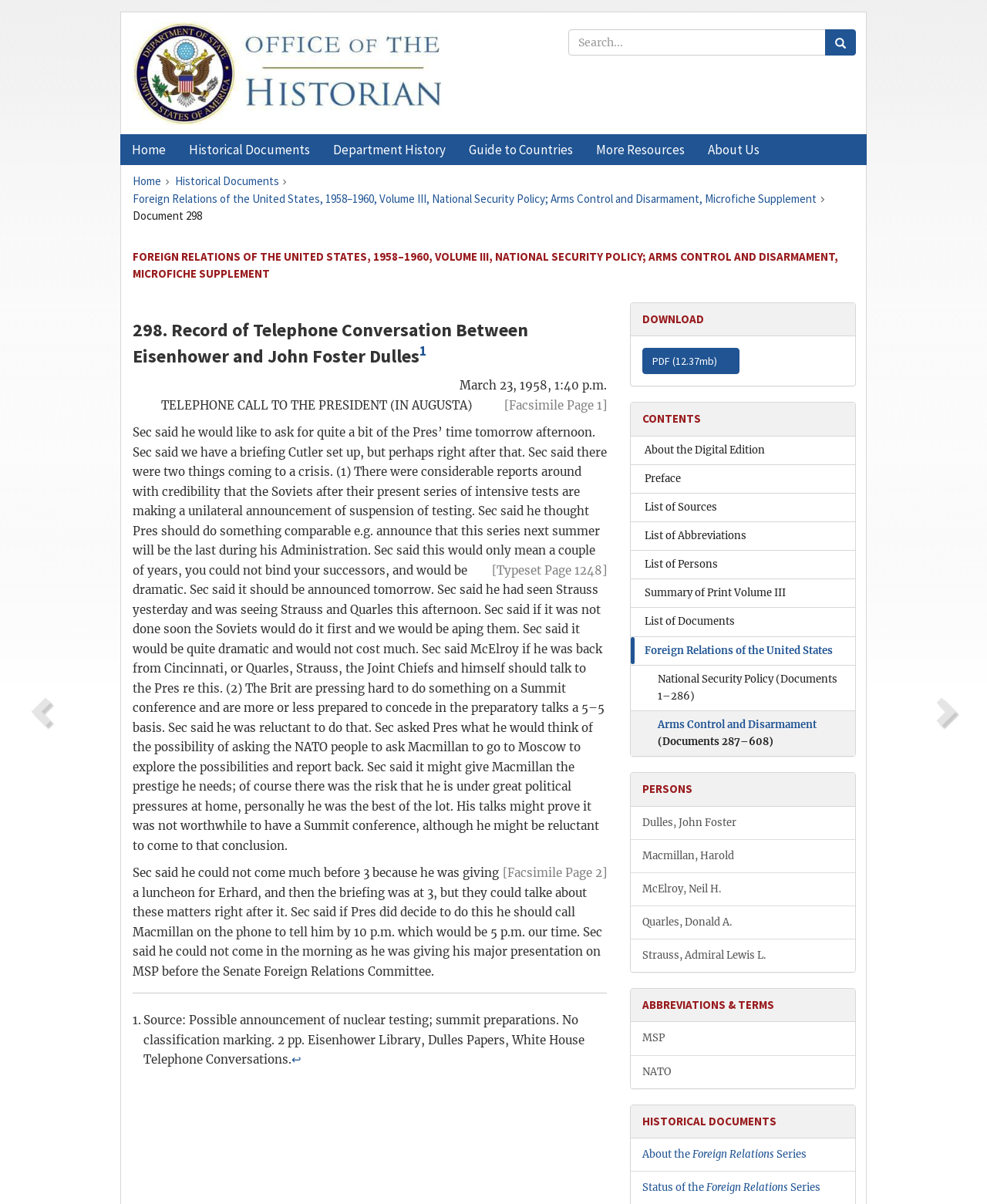Give a concise answer using one word or a phrase to the following question:
How many types of download options are available?

1